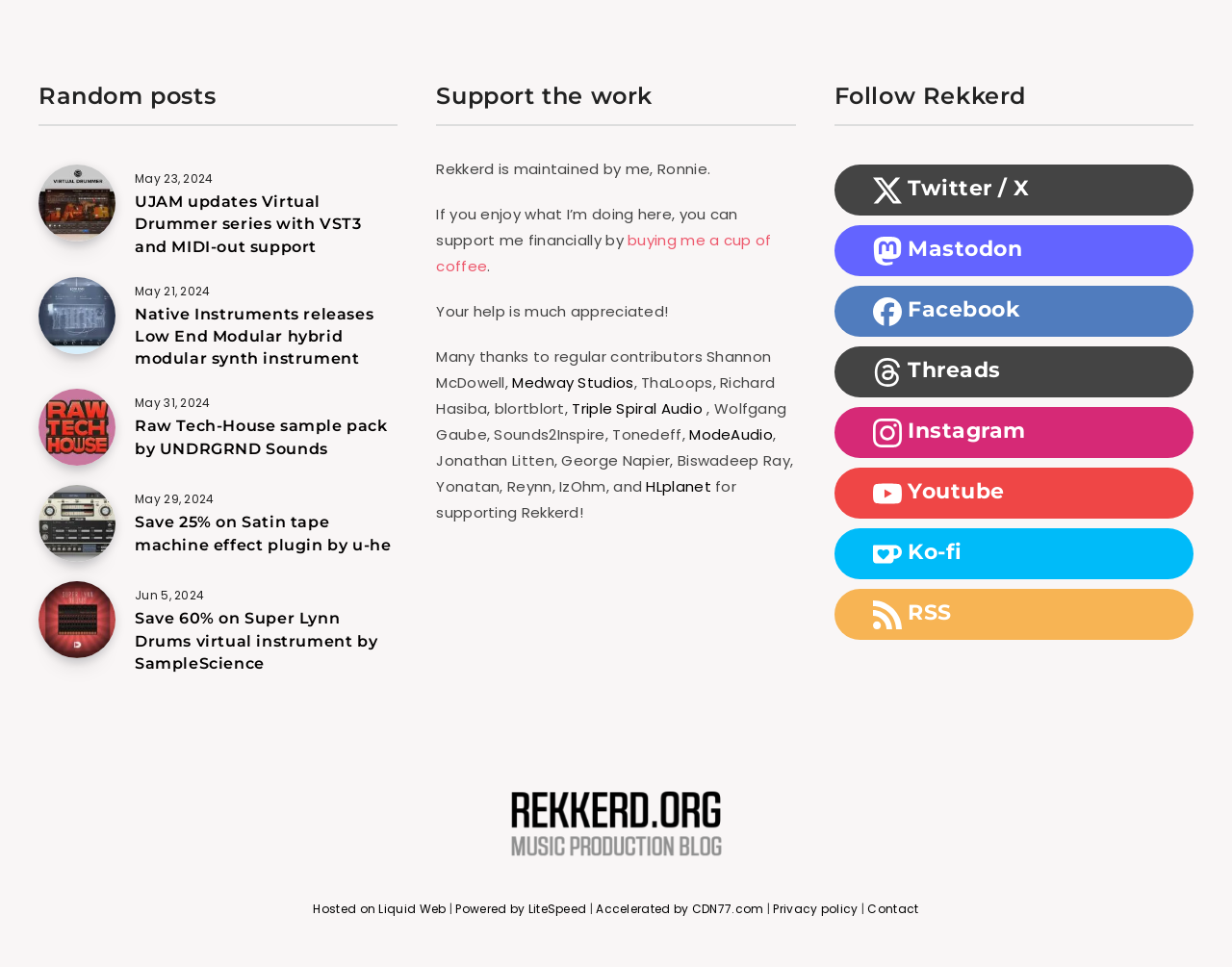Predict the bounding box coordinates for the UI element described as: "YouTube Youtube". The coordinates should be four float numbers between 0 and 1, presented as [left, top, right, bottom].

[0.677, 0.484, 0.969, 0.537]